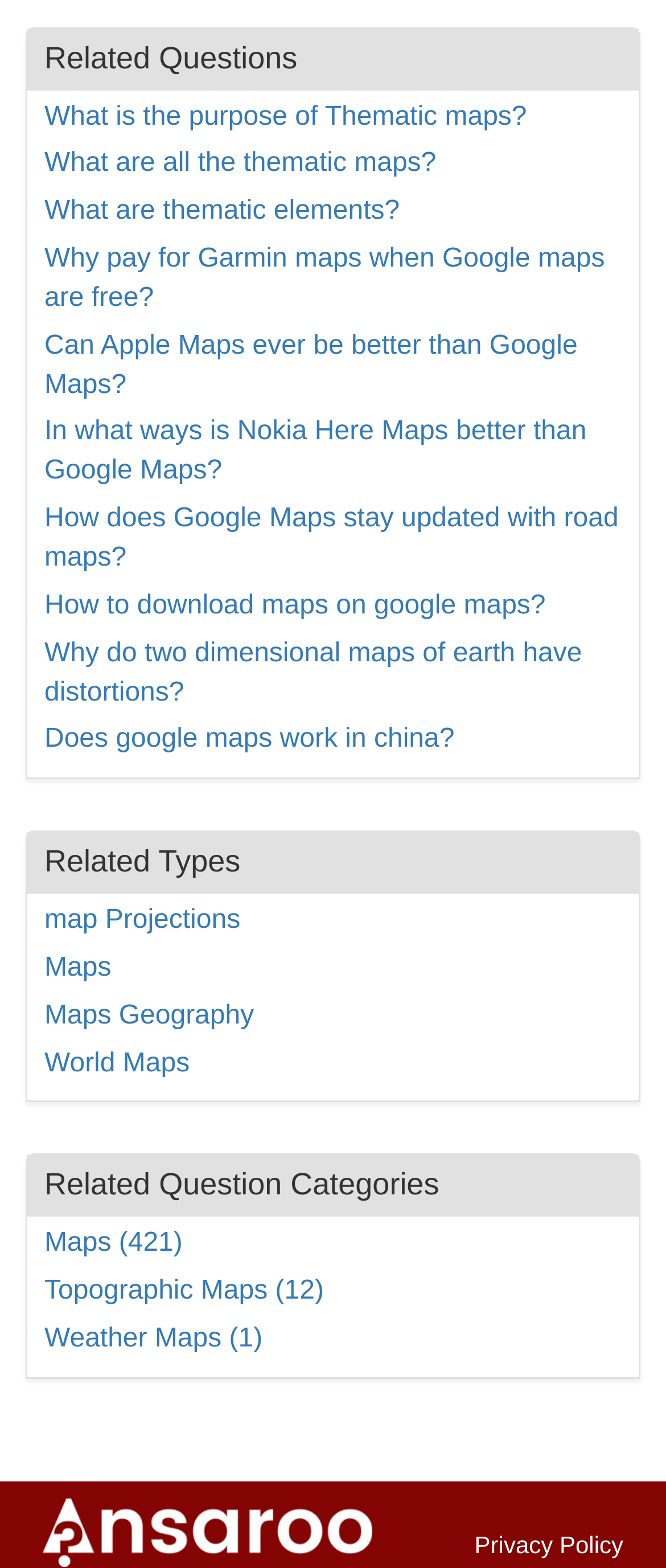What is the main category of the links under 'Related Questions'?
Based on the screenshot, provide a one-word or short-phrase response.

Maps